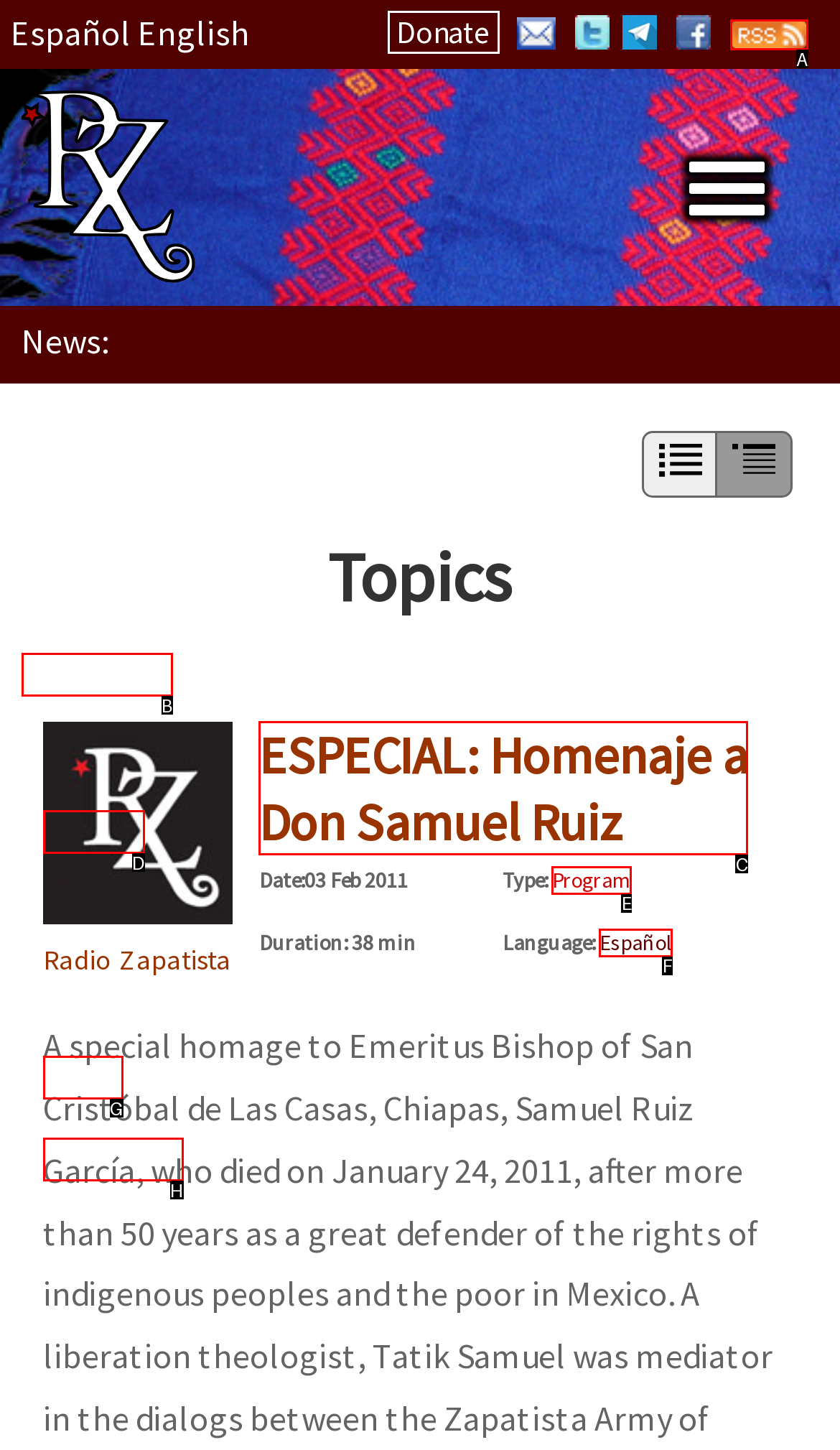Find the HTML element that matches the description provided: TOPICS
Answer using the corresponding option letter.

B